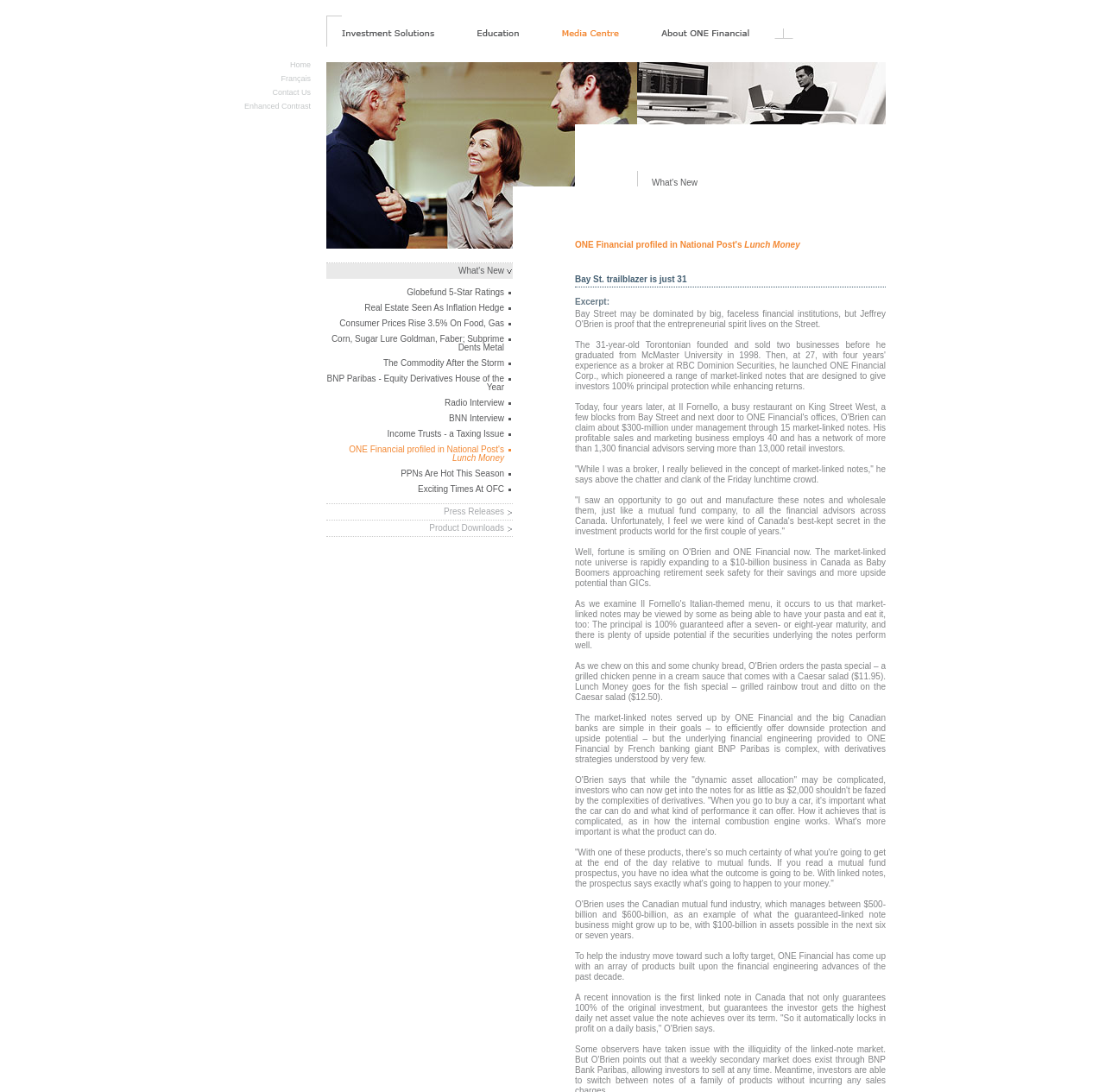What is the topic of the article?
Could you please answer the question thoroughly and with as much detail as possible?

I read the headings and static text on the webpage and found that the article is about ONE Financial, specifically its profile in National Post's Lunch Money.